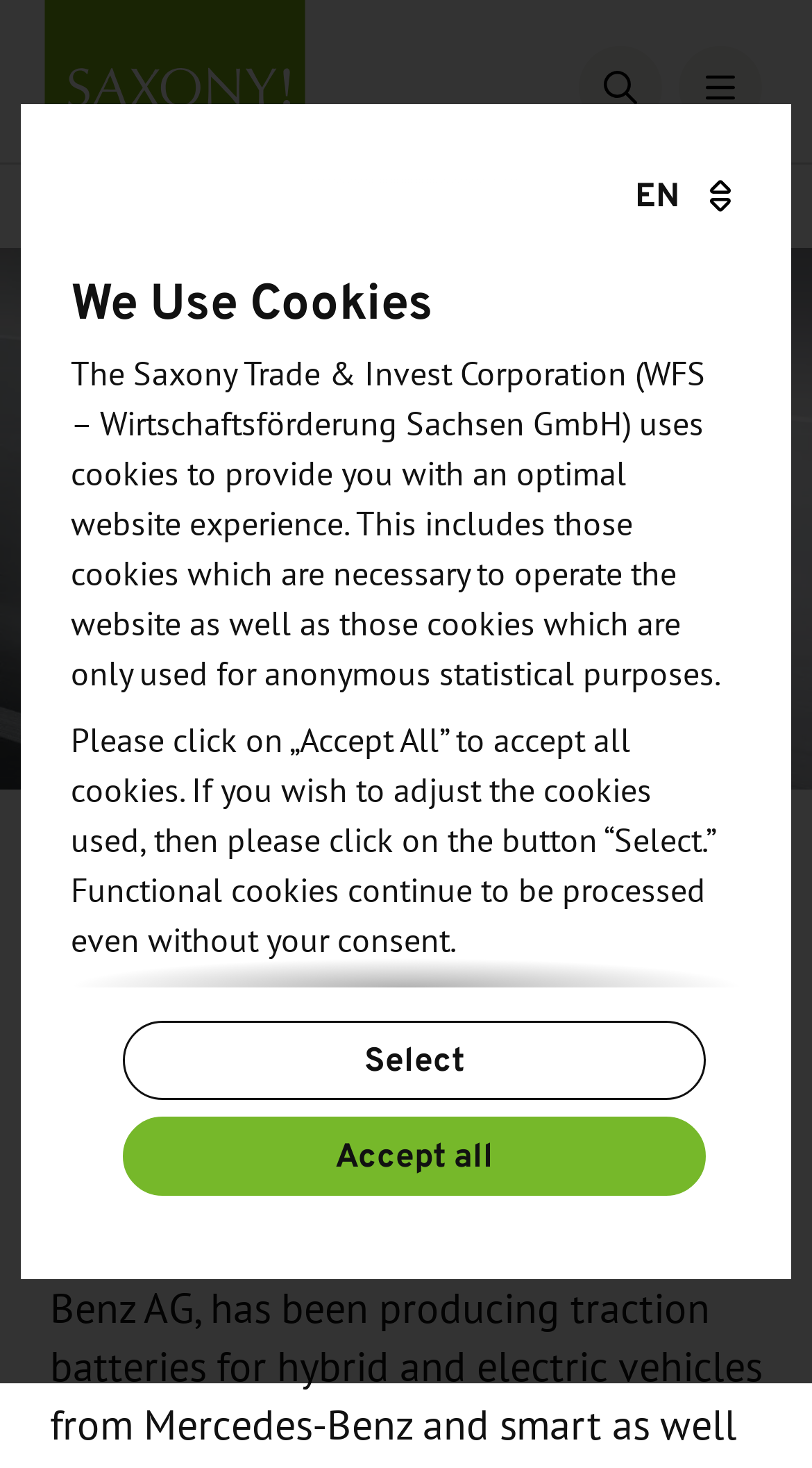Please look at the image and answer the question with a detailed explanation: What is the main topic of the webpage?

The heading element 'E-Drives for Mercedes-Benz' is prominently displayed on the webpage, indicating that the main topic of the webpage is related to E-Drives for Mercedes-Benz.